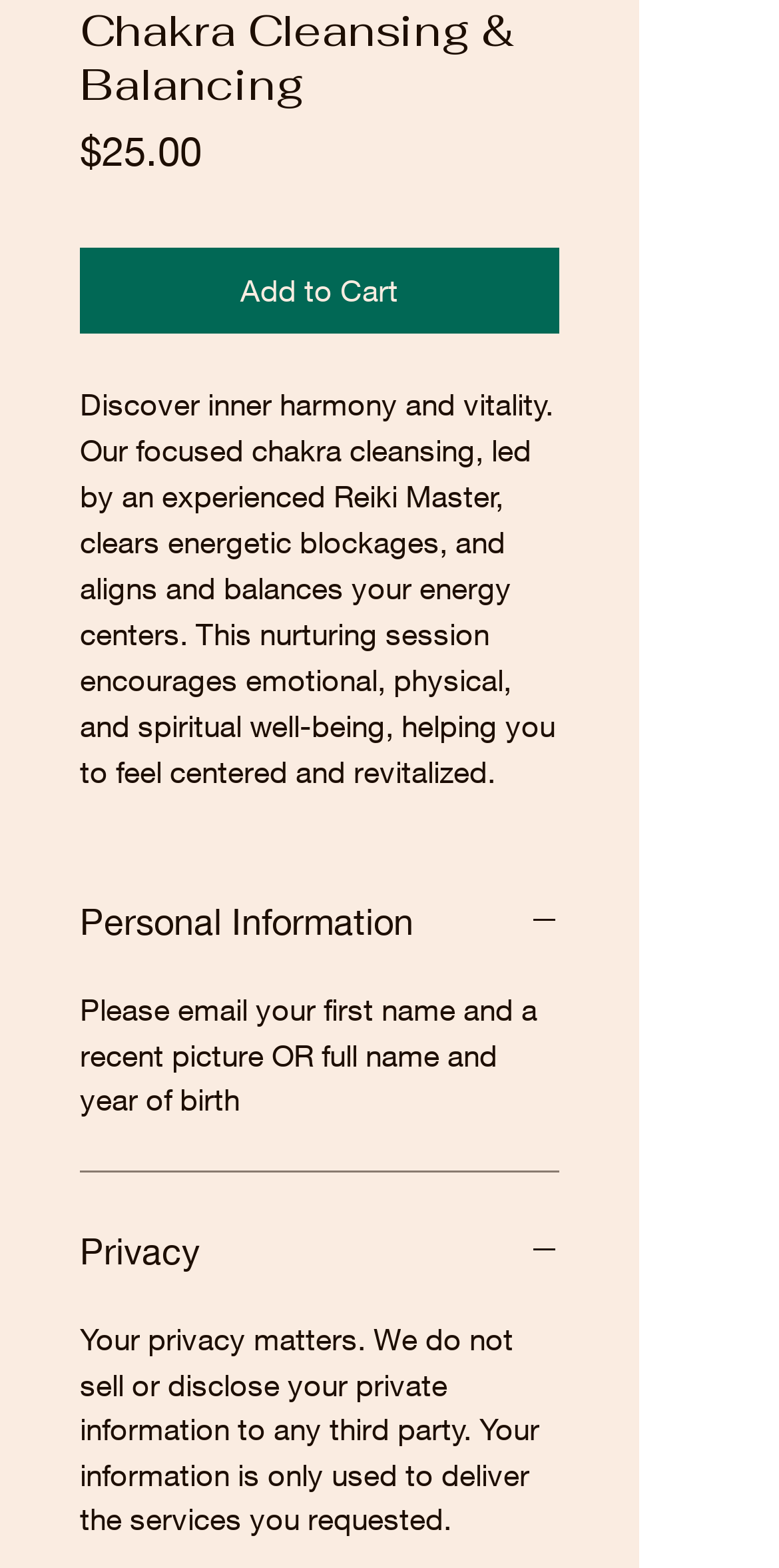Provide a one-word or brief phrase answer to the question:
Who leads the chakra cleansing session?

An experienced Reiki Master